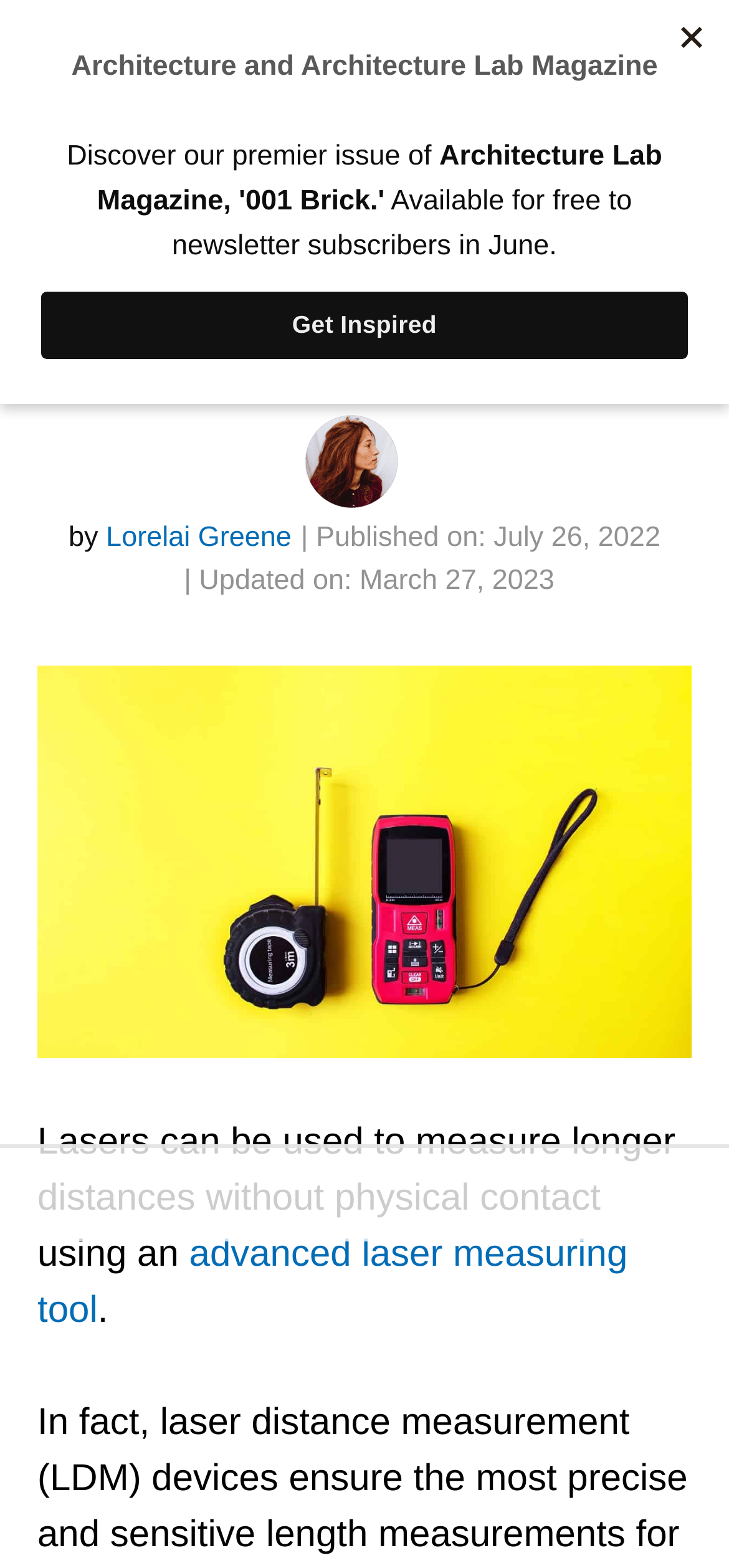Please find the bounding box coordinates in the format (top-left x, top-left y, bottom-right x, bottom-right y) for the given element description. Ensure the coordinates are floating point numbers between 0 and 1. Description: Home

[0.234, 0.118, 0.343, 0.138]